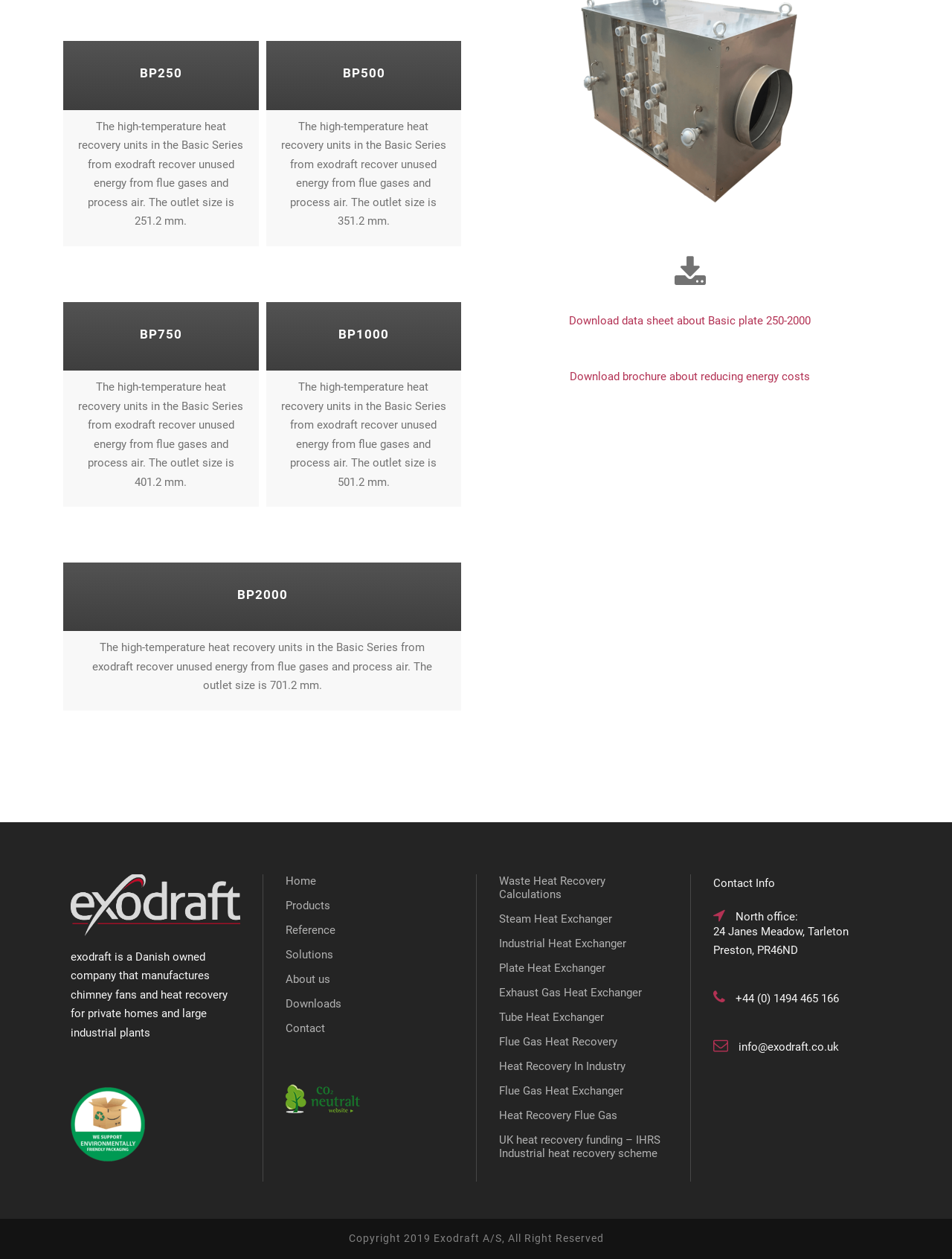Specify the bounding box coordinates of the region I need to click to perform the following instruction: "Learn about Waste Heat Recovery Calculations". The coordinates must be four float numbers in the range of 0 to 1, i.e., [left, top, right, bottom].

[0.524, 0.694, 0.636, 0.716]